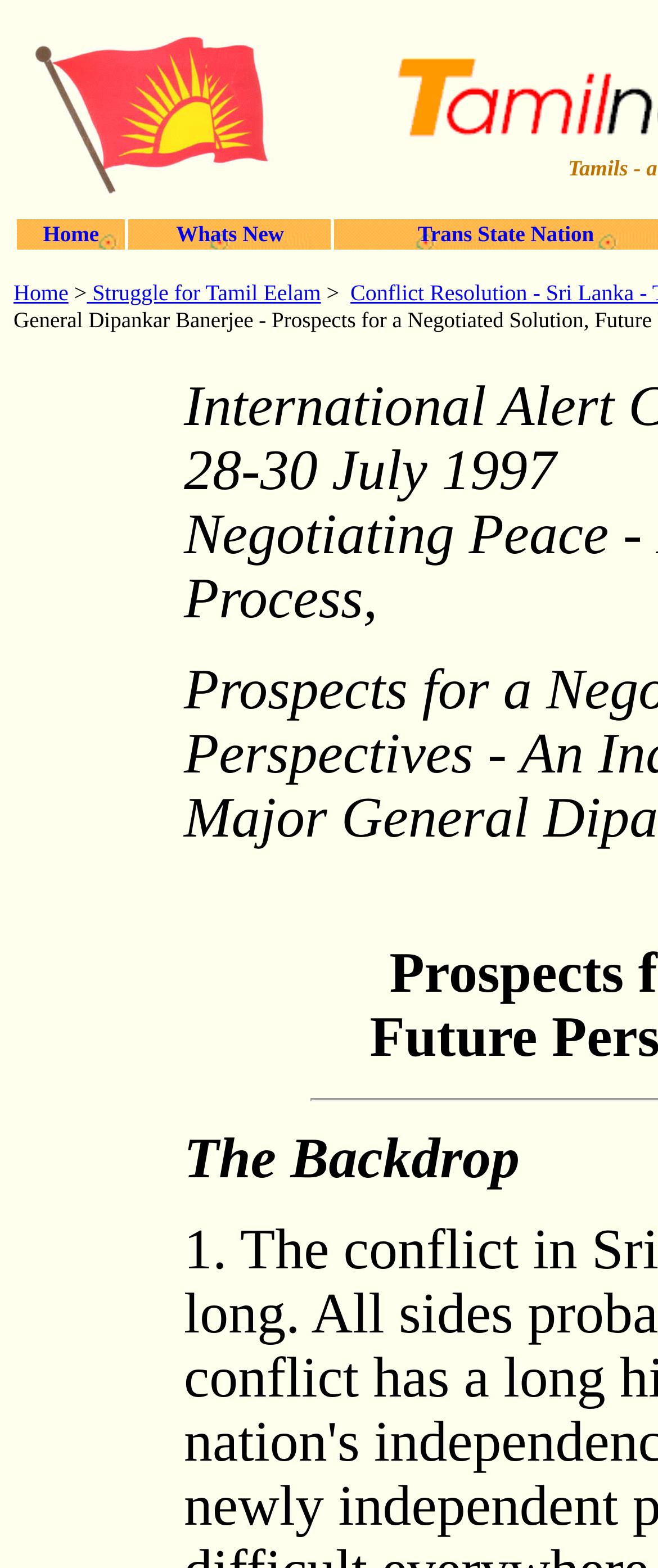What is the text next to the 'Home' link?
Refer to the screenshot and answer in one word or phrase.

>